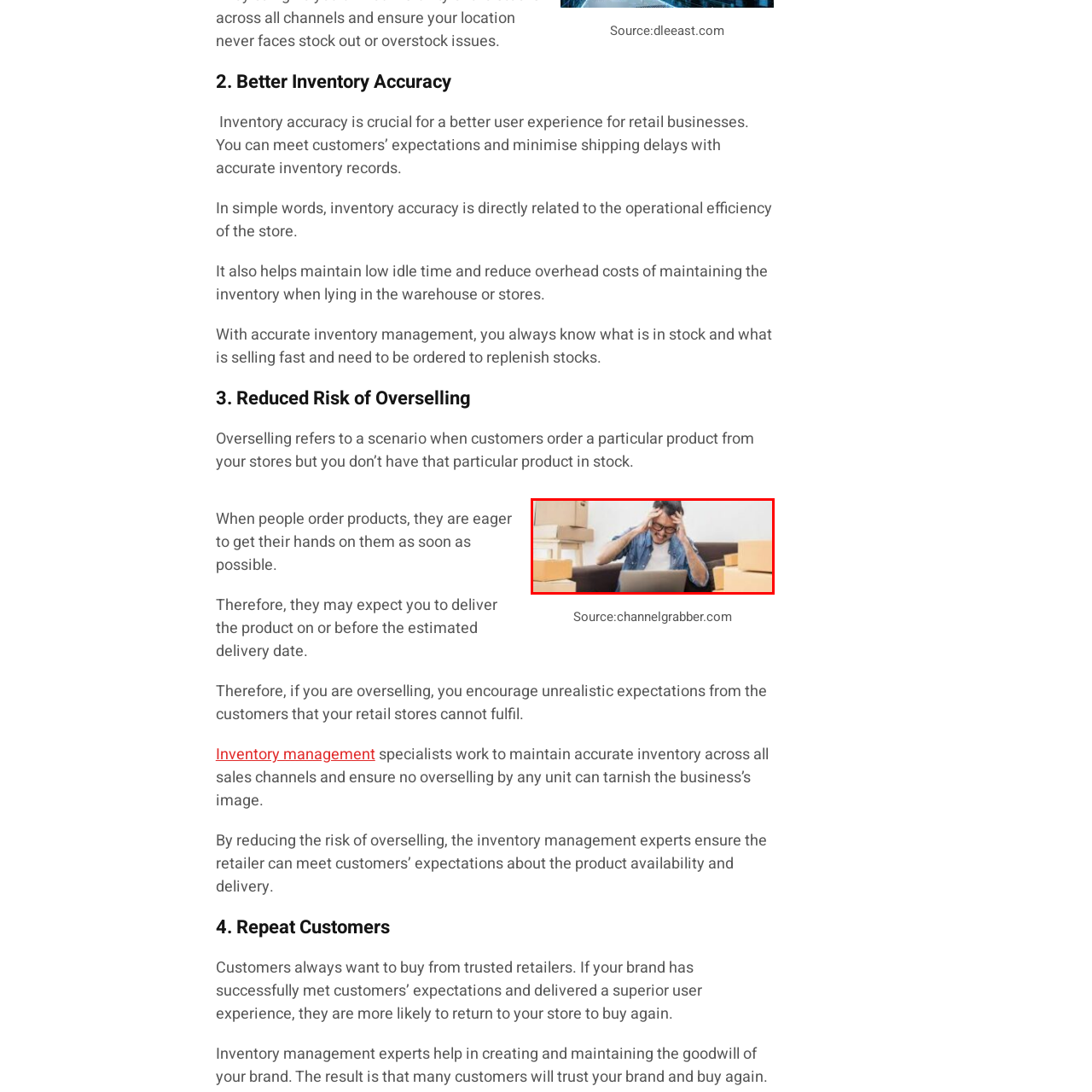Generate a detailed caption for the content inside the red bounding box.

The image depicts a stressed individual sitting at a laptop in an environment surrounded by cardboard boxes, highlighting the pressures often associated with inventory management. The person's expression suggests frustration, possibly due to challenges related to tracking products or fulfilling customer orders. This visual representation connects with the concept of "Reduced Risk of Overselling," emphasizing how crucial accurate inventory records are for businesses. When customers place orders, they expect timely deliveries, and any mismanagement can lead to overselling, ultimately affecting customer satisfaction and the retailer's reputation. The scenario serves as a reminder of the importance of effective inventory management practices to meet customer expectations and maintain a positive brand image.